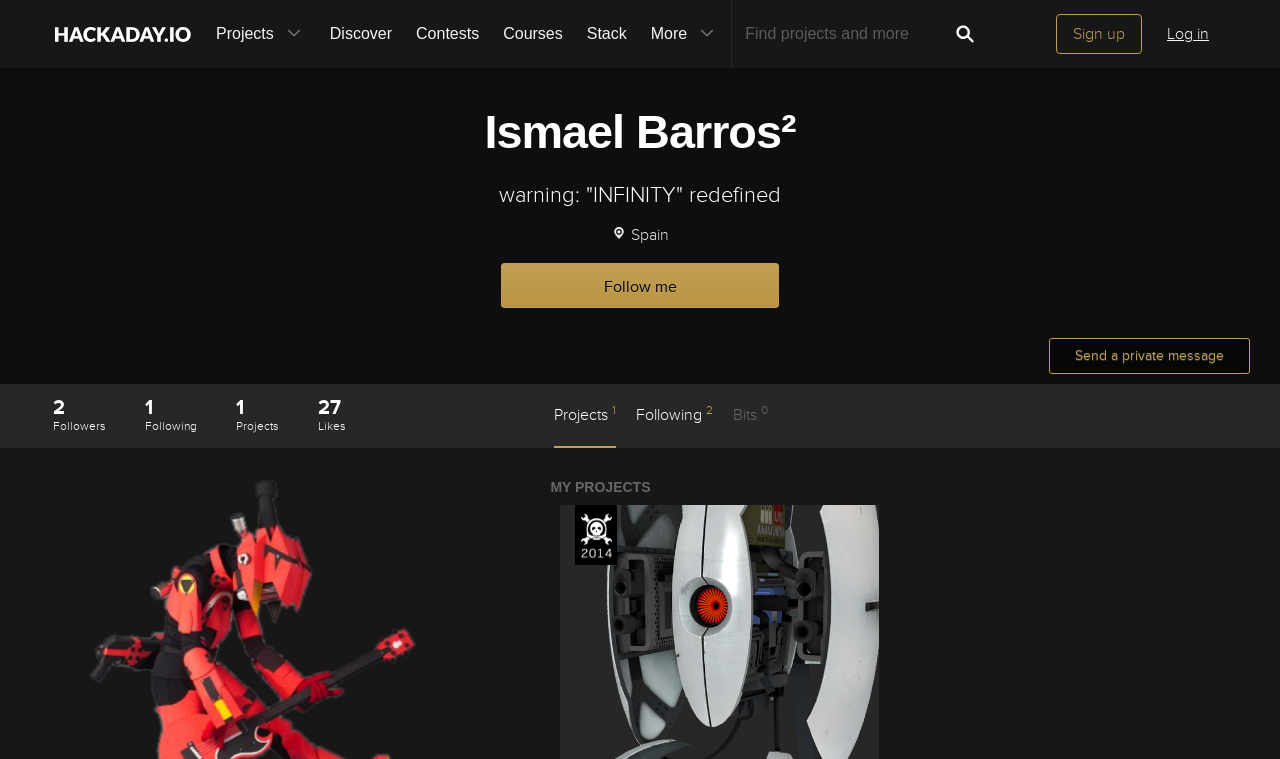Generate a detailed explanation of the webpage's features and information.

This webpage is a profile page for Ismael Barros² on Hackaday.io. At the top, there is a main navigation bar that spans almost the entire width of the page, containing links to Hackaday.io, Projects, Discover, Contests, Courses, and Stack. Below the navigation bar, there is a heading with the profile owner's name, Ismael Barros².

On the left side of the page, there is a section displaying the profile owner's information, including a warning message "INFINITY" redefined, the country Spain, and a small image. Below this section, there are links to follow the profile owner, send a private message, and view their followers and following.

On the right side of the page, there are several links and statistics, including the number of followers, following, projects, and likes. There is also a section displaying the profile owner's projects, with a heading "MY PROJECTS" and a link to an official Hackaday Prize Entry.

At the top right corner of the page, there is a search bar with a textbox and a search button. Above the search bar, there are links to sign up and log in. Throughout the page, there are several images, mostly icons, that accompany the links and text.